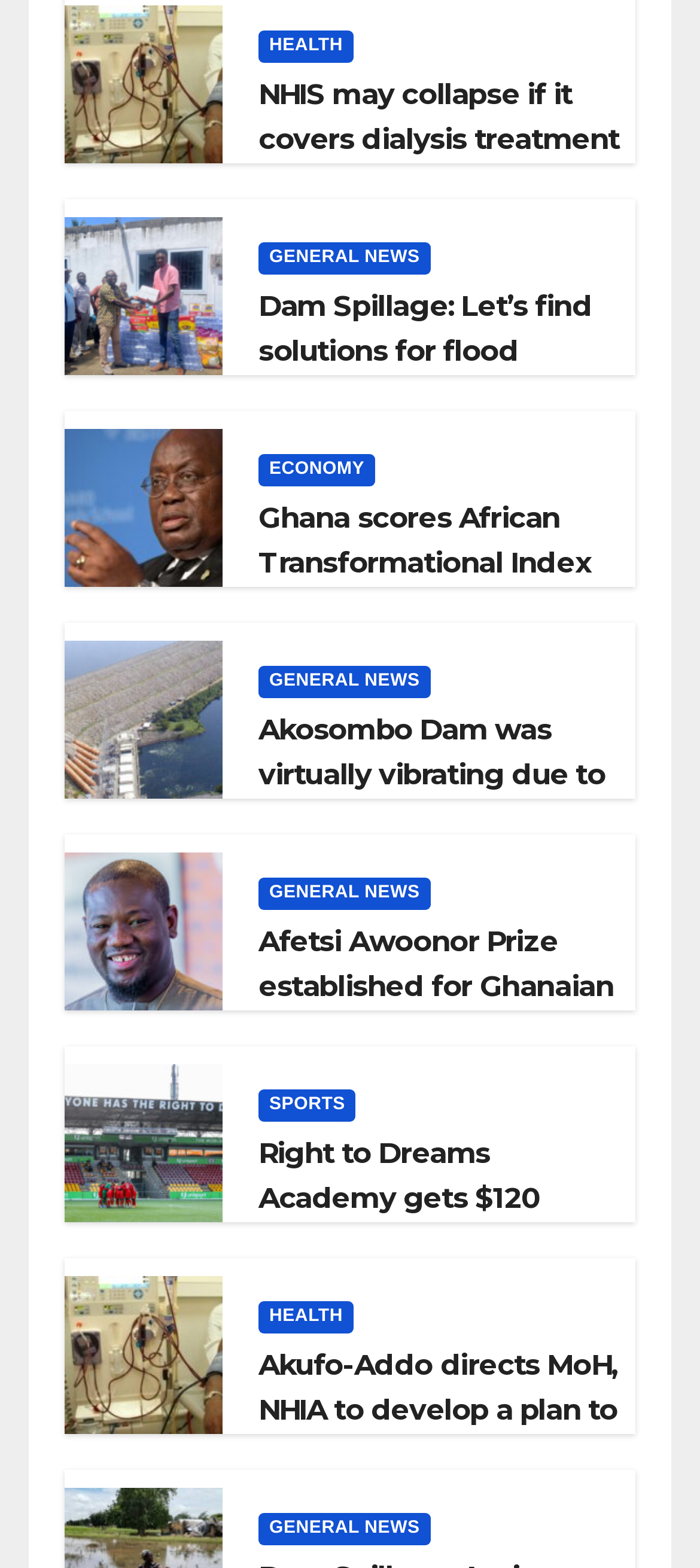Please mark the bounding box coordinates of the area that should be clicked to carry out the instruction: "View HEALTH news".

[0.369, 0.019, 0.505, 0.04]